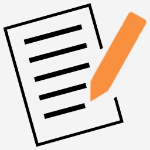Offer a comprehensive description of the image.

The image illustrates a document with a pencil, symbolizing the process of creating or modifying a pay stub. It visually reinforces the theme of the accompanying content about obtaining and managing pay stubs from DoorDash, aimed particularly at drivers seeking clarity about their earnings. This symbol evokes the importance of taking control of one’s financial documentation, suggesting that with the right tools and knowledge, users can efficiently handle their financial records, thus alleviating stress related to paycheck management. The image serves as a visual cue for the guide that provides straightforward steps for retrieving pay stubs, ensuring that viewers understand the relevance of this information for tasks such as tax filing or personal record-keeping.